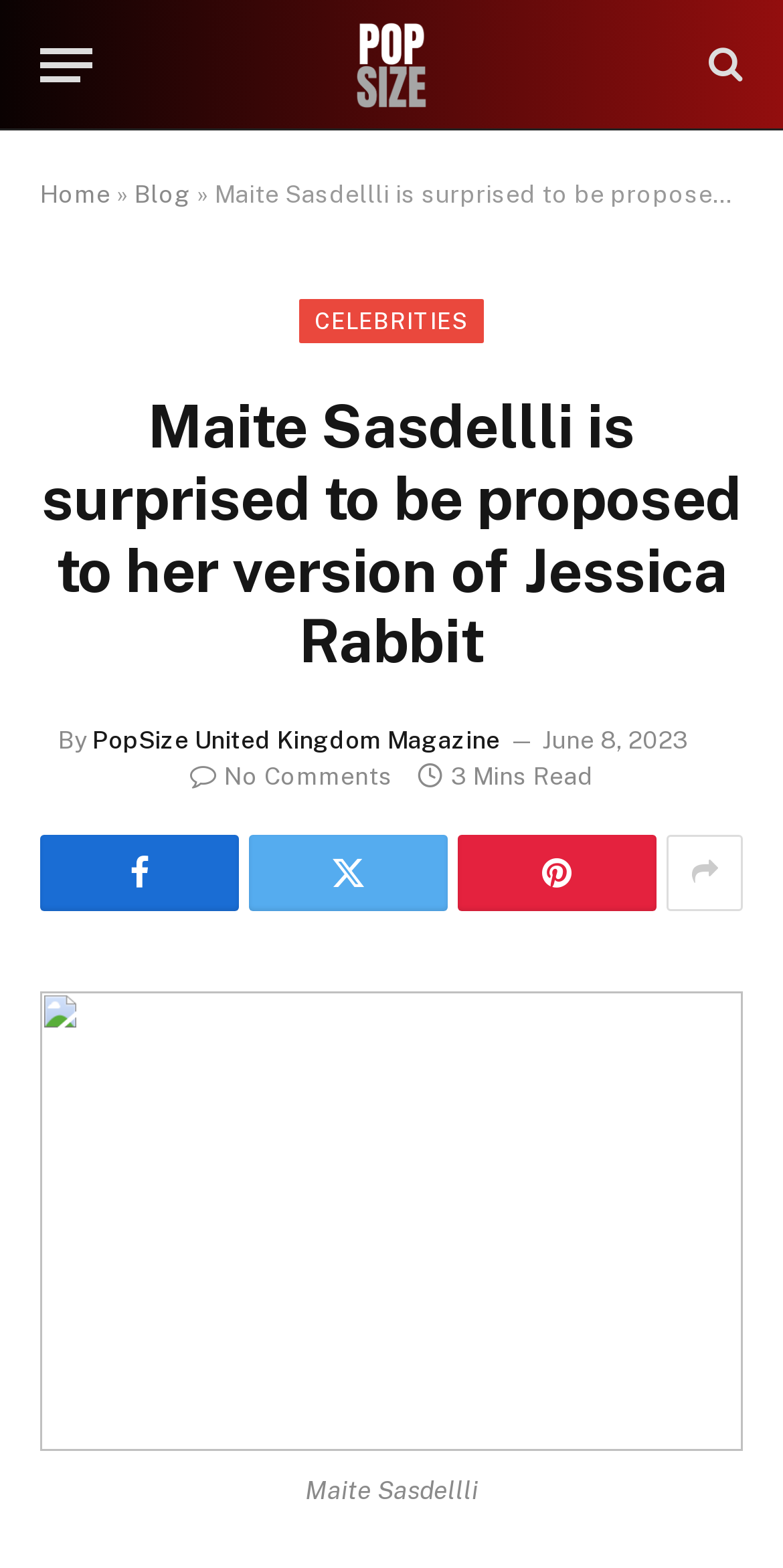Please specify the bounding box coordinates of the area that should be clicked to accomplish the following instruction: "View the article about Maite Sasdellli". The coordinates should consist of four float numbers between 0 and 1, i.e., [left, top, right, bottom].

[0.051, 0.632, 0.949, 0.925]